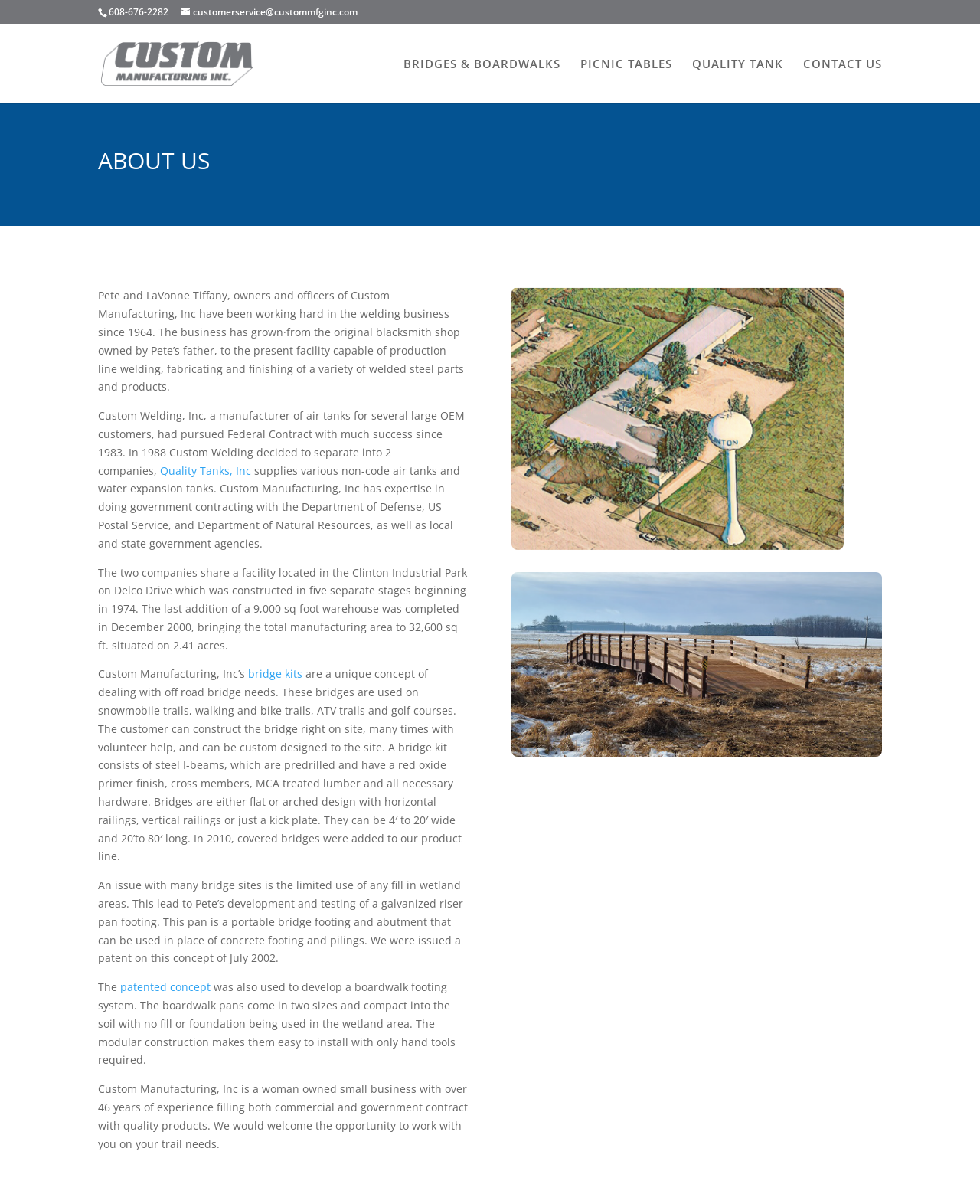Using details from the image, please answer the following question comprehensively:
What is the name of the company founded by Pete in 1988?

I found the answer by reading the static text element that mentions 'In 1988 Custom Welding decided to separate into 2 companies,' and then looking at the link element with the content 'Quality Tanks, Inc'.